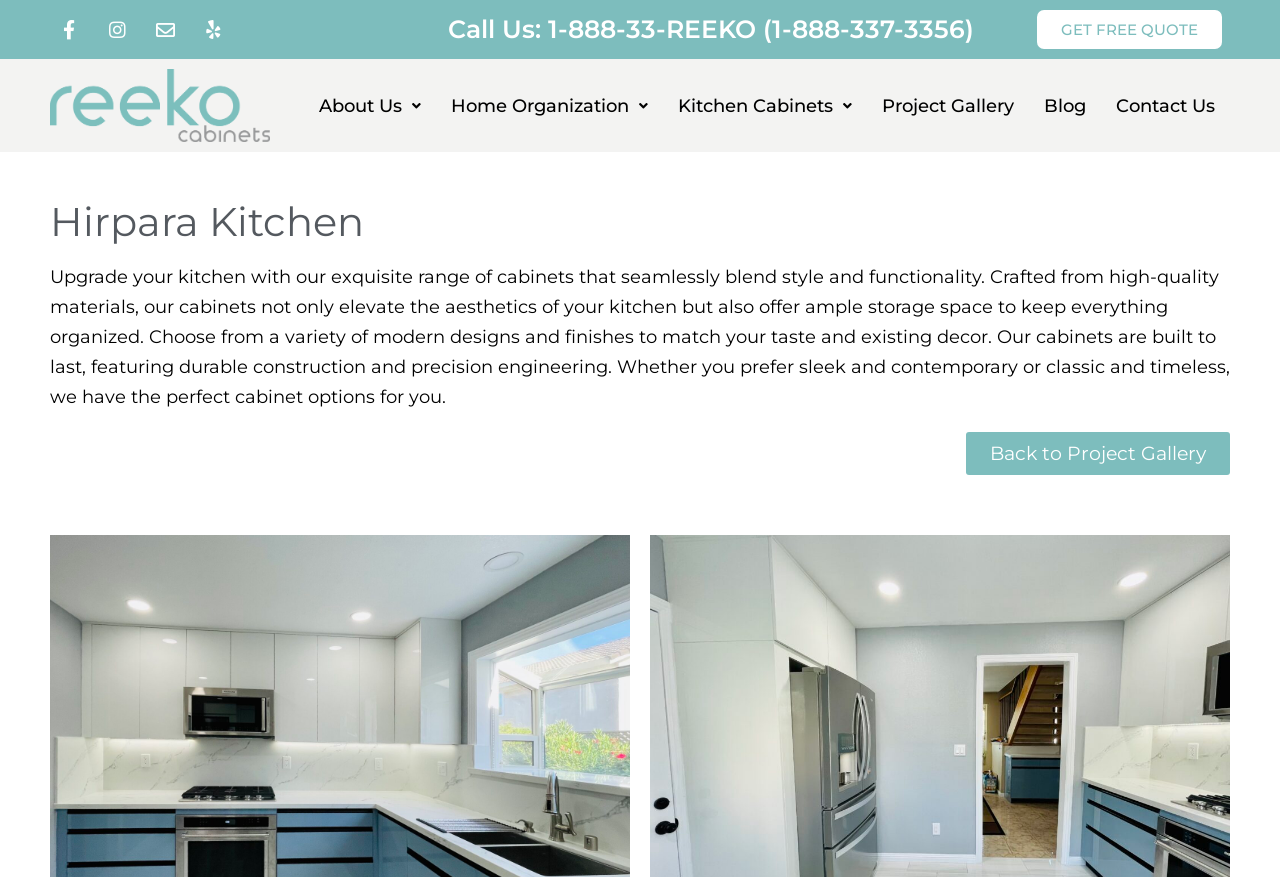What social media platforms are linked?
Please provide a single word or phrase answer based on the image.

Facebook, Instagram, Yelp